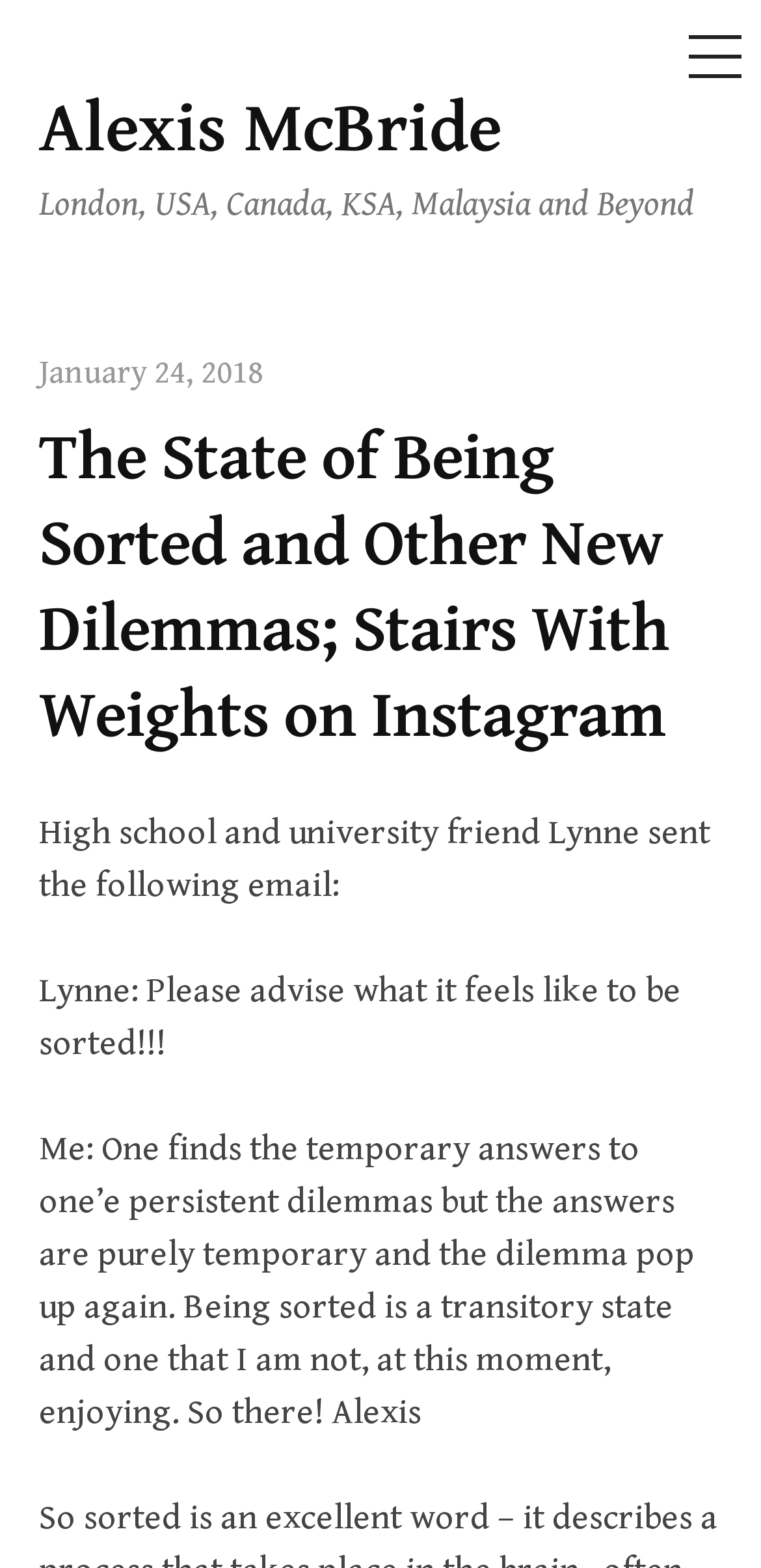What is the date mentioned?
Based on the image content, provide your answer in one word or a short phrase.

January 24, 2018